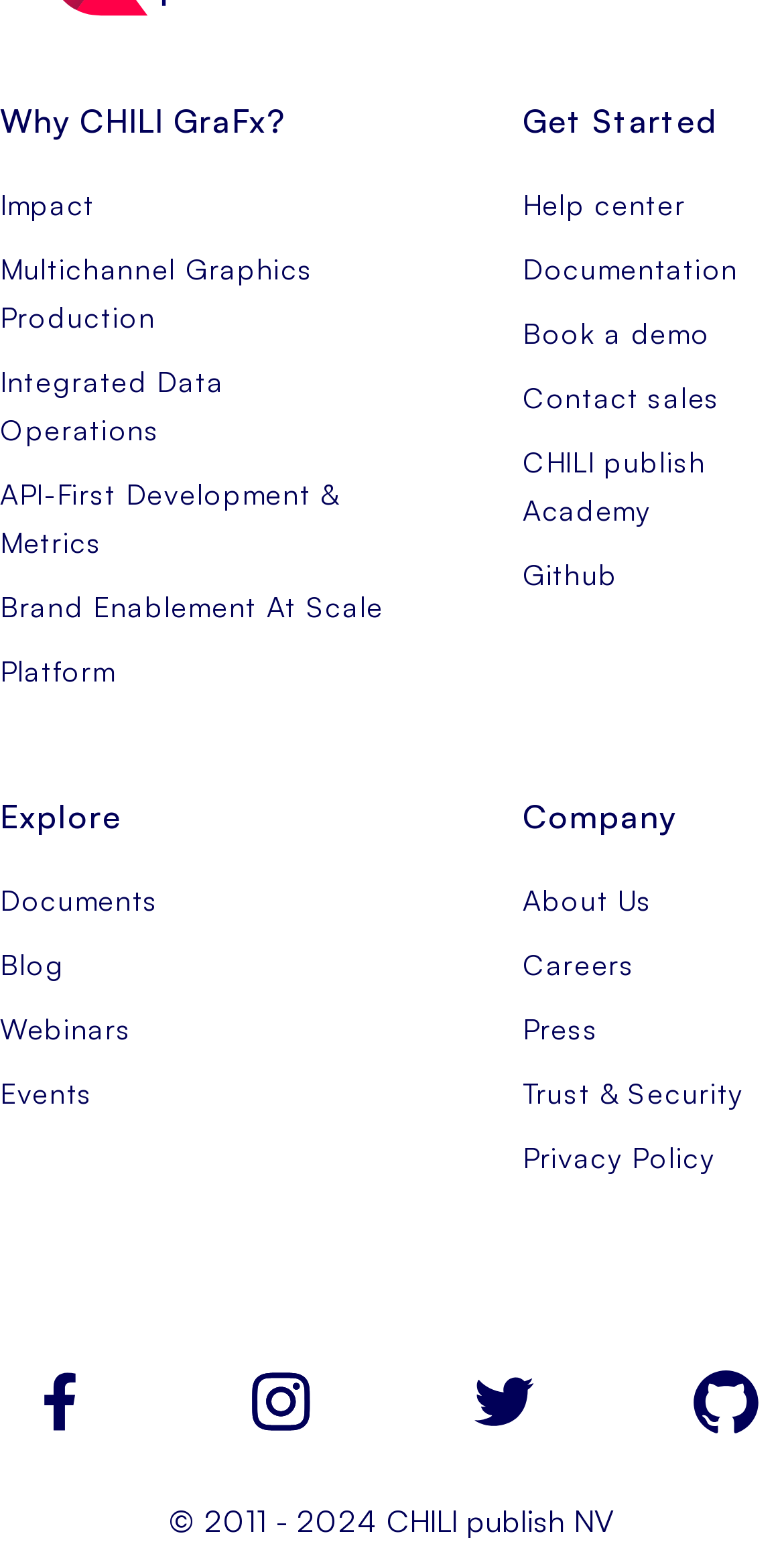Determine the bounding box coordinates of the region to click in order to accomplish the following instruction: "Expand the question about future-ready design team". Provide the coordinates as four float numbers between 0 and 1, specifically [left, top, right, bottom].

[0.062, 0.332, 0.938, 0.425]